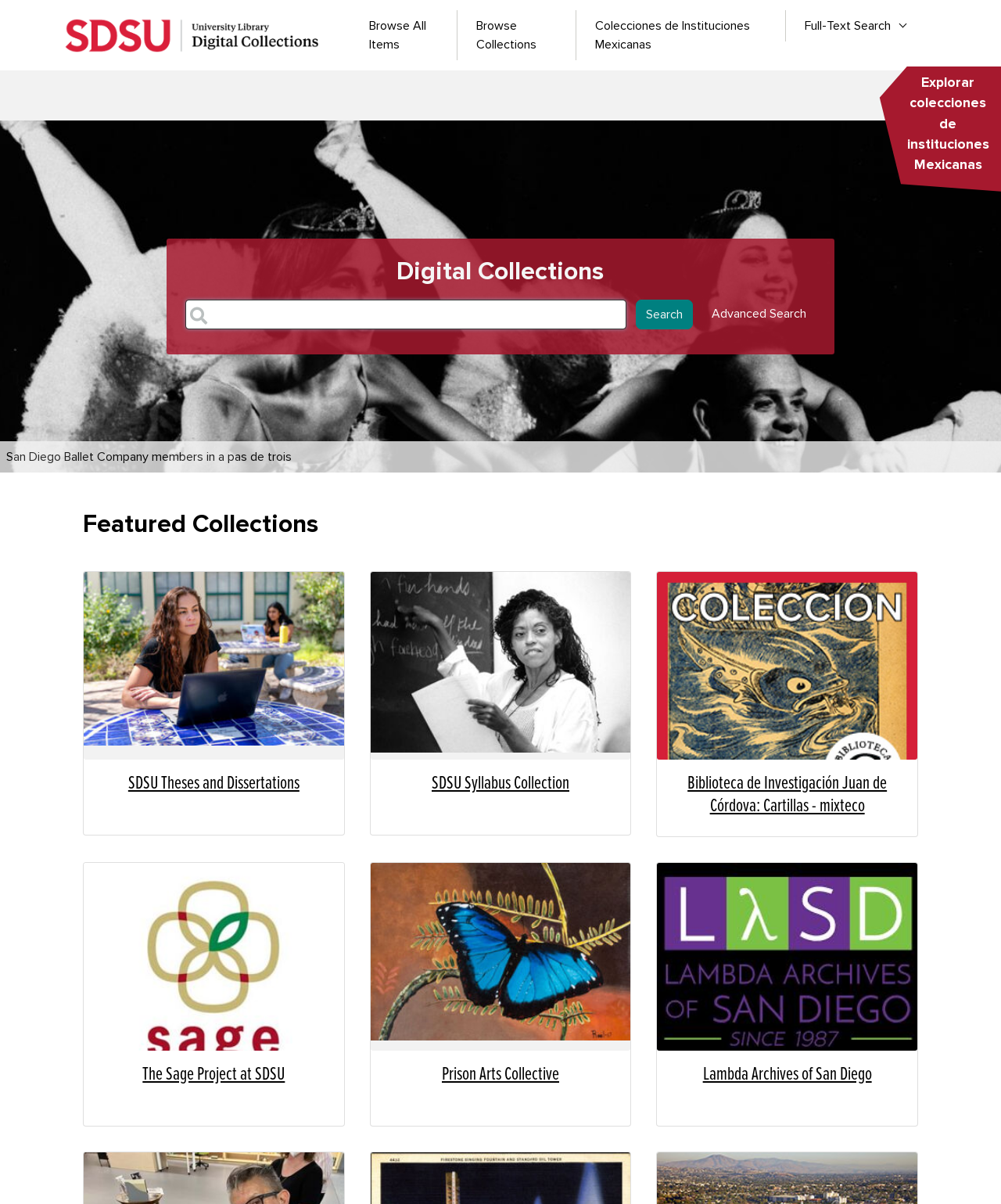Determine the bounding box coordinates of the element's region needed to click to follow the instruction: "Perform advanced search". Provide these coordinates as four float numbers between 0 and 1, formatted as [left, top, right, bottom].

[0.701, 0.249, 0.815, 0.272]